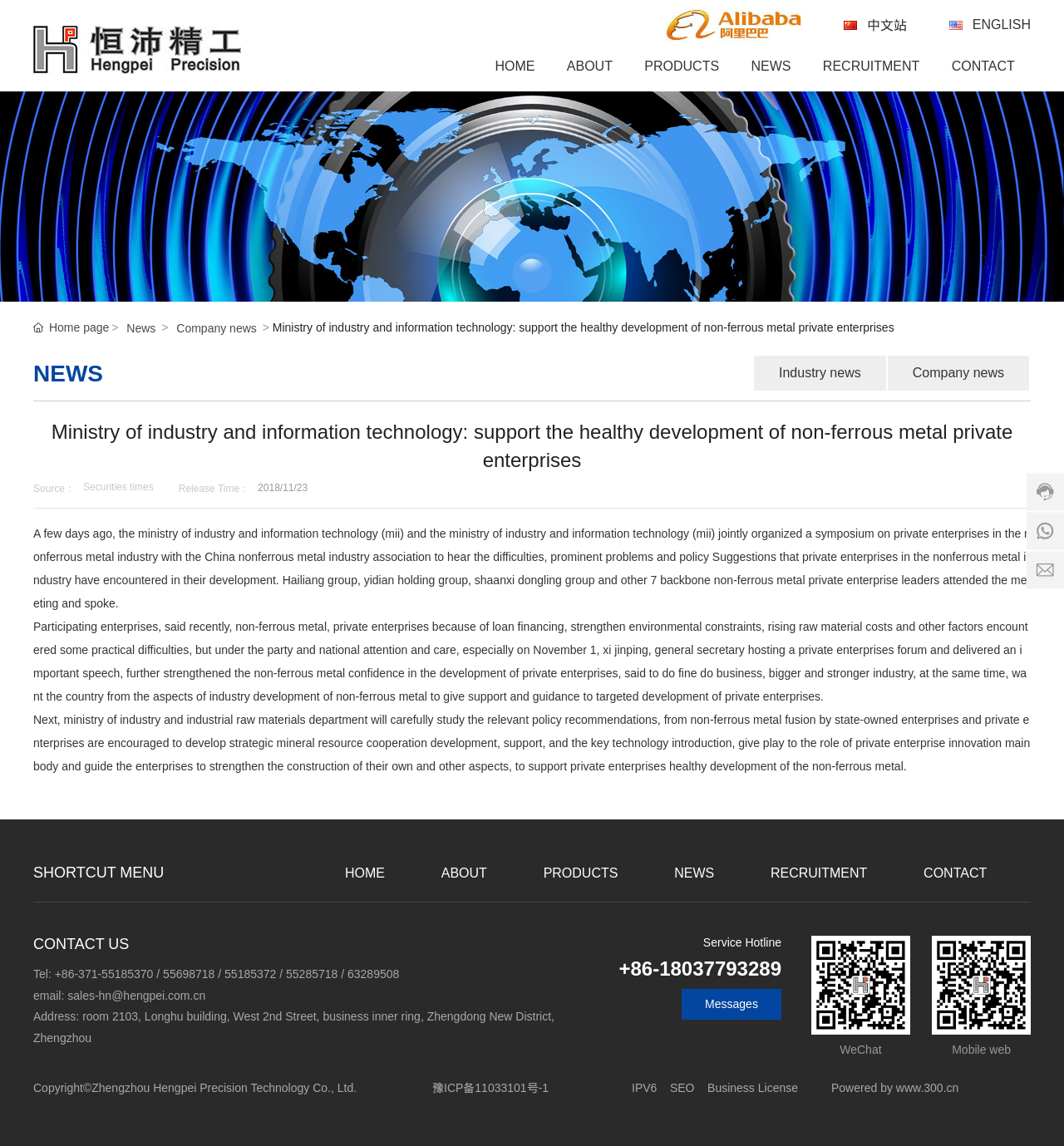Using the given element description, provide the bounding box coordinates (top-left x, top-left y, bottom-right x, bottom-right y) for the corresponding UI element in the screenshot: Home page

[0.031, 0.28, 0.103, 0.292]